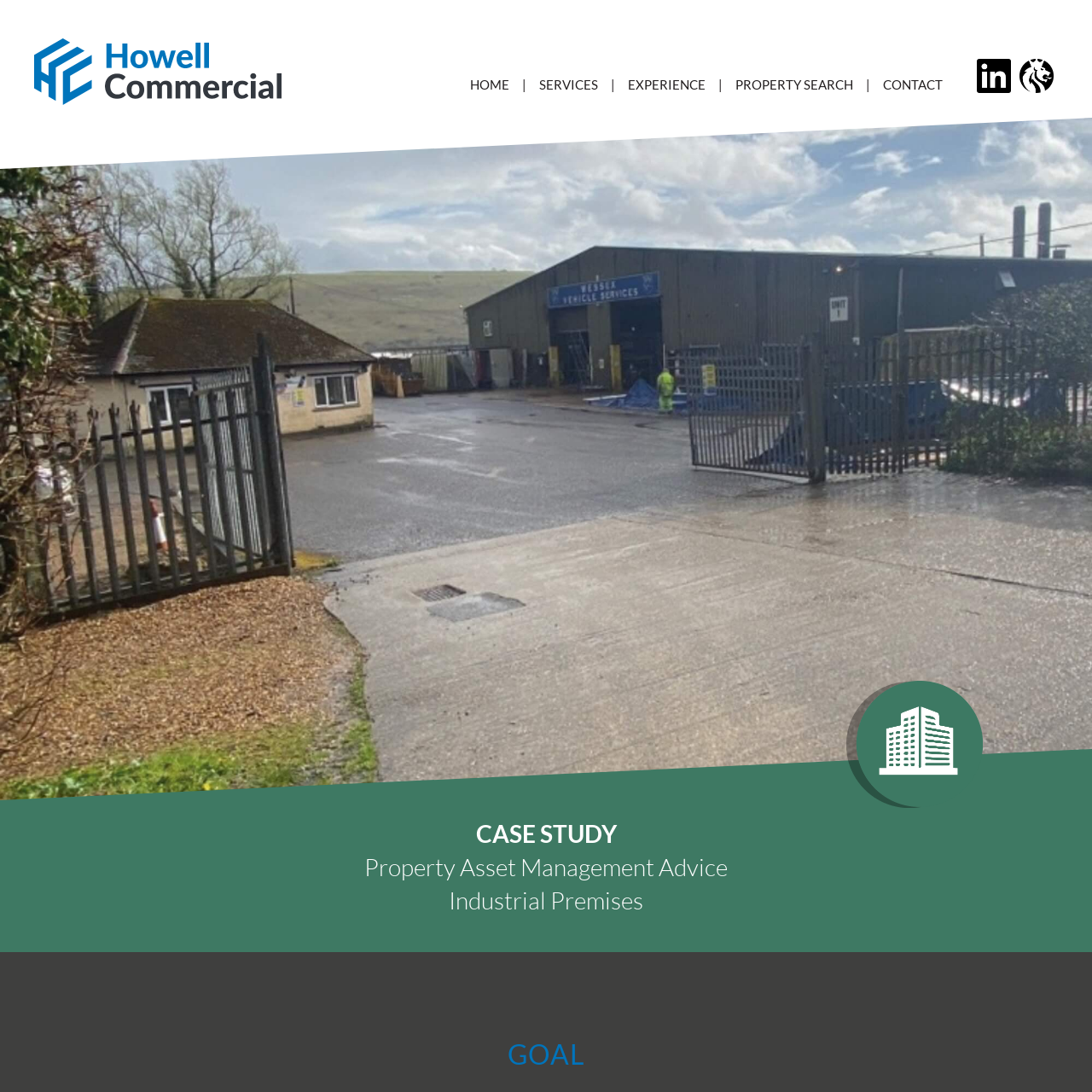Focus on the section within the red boundary and provide a detailed description.

The image featured in this case study highlights a graphic representing Howell Commercial's focus on property asset management advice. It exemplifies the company's strategic approach to managing industrial premises, aiming to optimize their clients' investments. The clean, minimalist design of the image underscores the professionalism and expertise that Howell Commercial brings to the table, reflecting their commitment to providing tailored solutions that address the unique needs of their clients in the property market. This visual content is integral to understanding the case study's emphasis on effective asset management strategies.